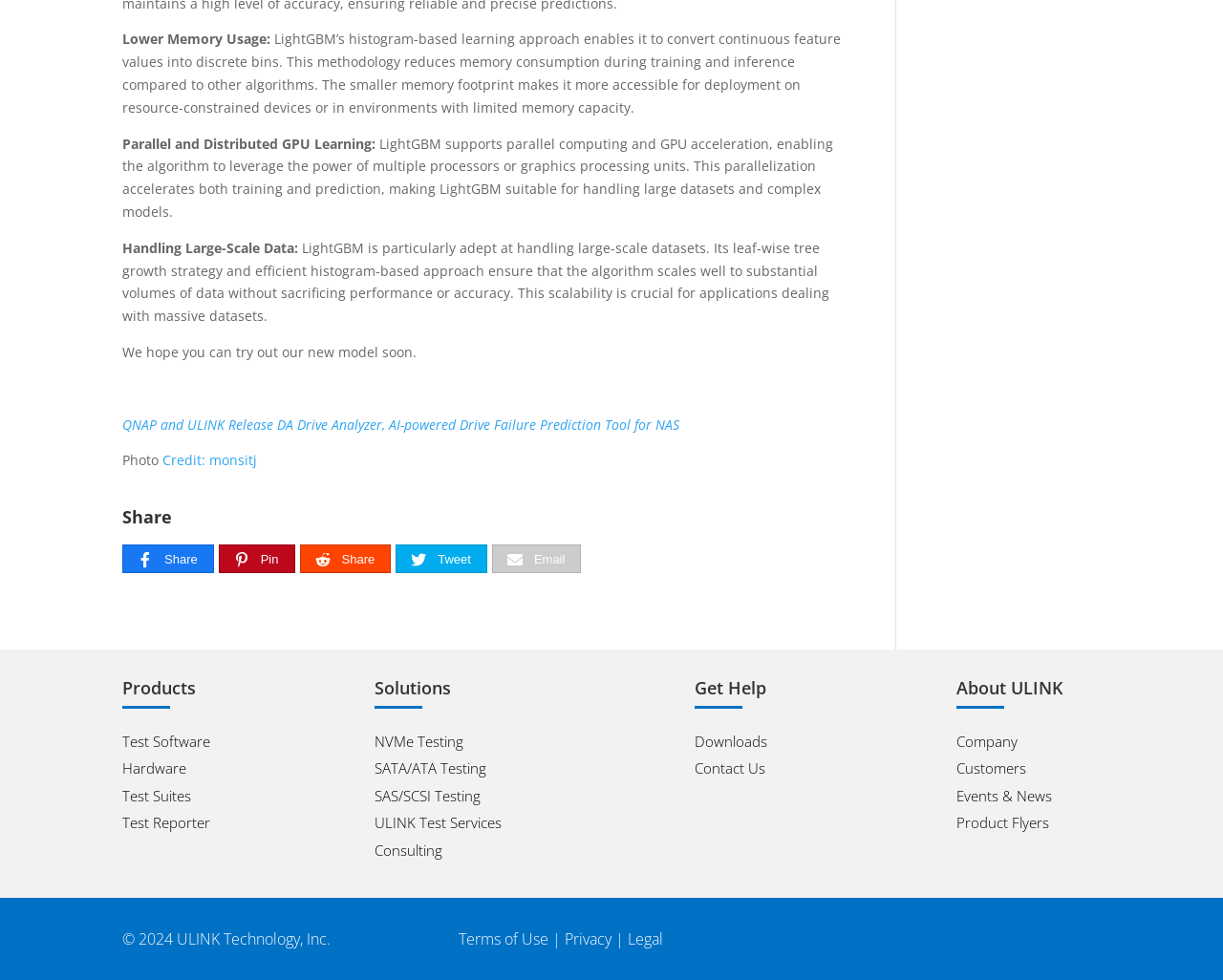Based on the element description: "Contact Us", identify the bounding box coordinates for this UI element. The coordinates must be four float numbers between 0 and 1, listed as [left, top, right, bottom].

[0.568, 0.774, 0.626, 0.794]